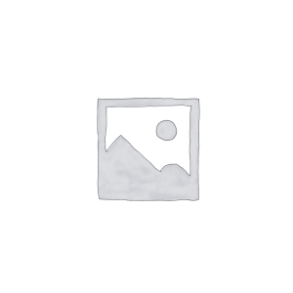Why is the placeholder used instead of actual images?
Answer the question with as much detail as possible.

The placeholder is used instead of actual images because the actual images are either being processed or have yet to be uploaded, and it helps to maintain the layout of the webpage and ensure a smooth user experience.